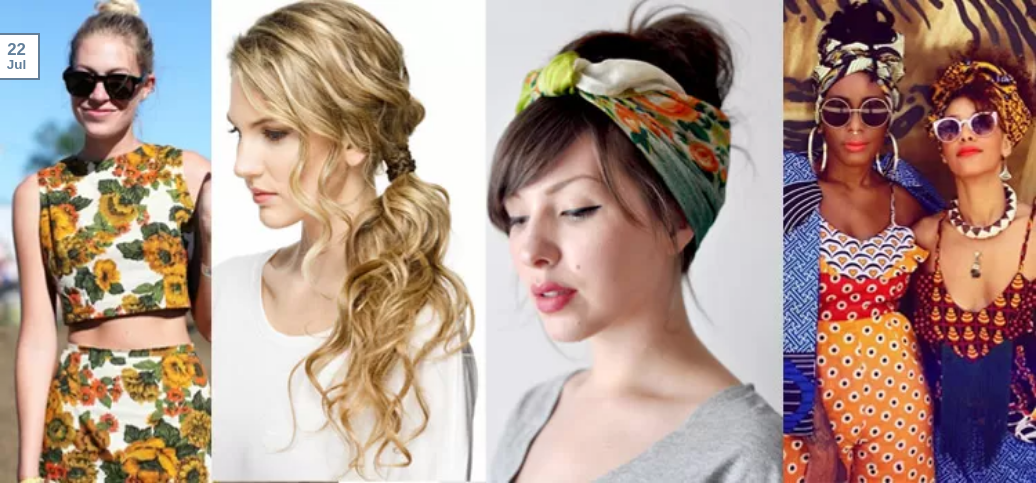How many individuals are featured in the image?
Using the details from the image, give an elaborate explanation to answer the question.

The image features four individuals, including two women on the left and right sides, and two models in the middle, each showcasing a different summer fashion trend.